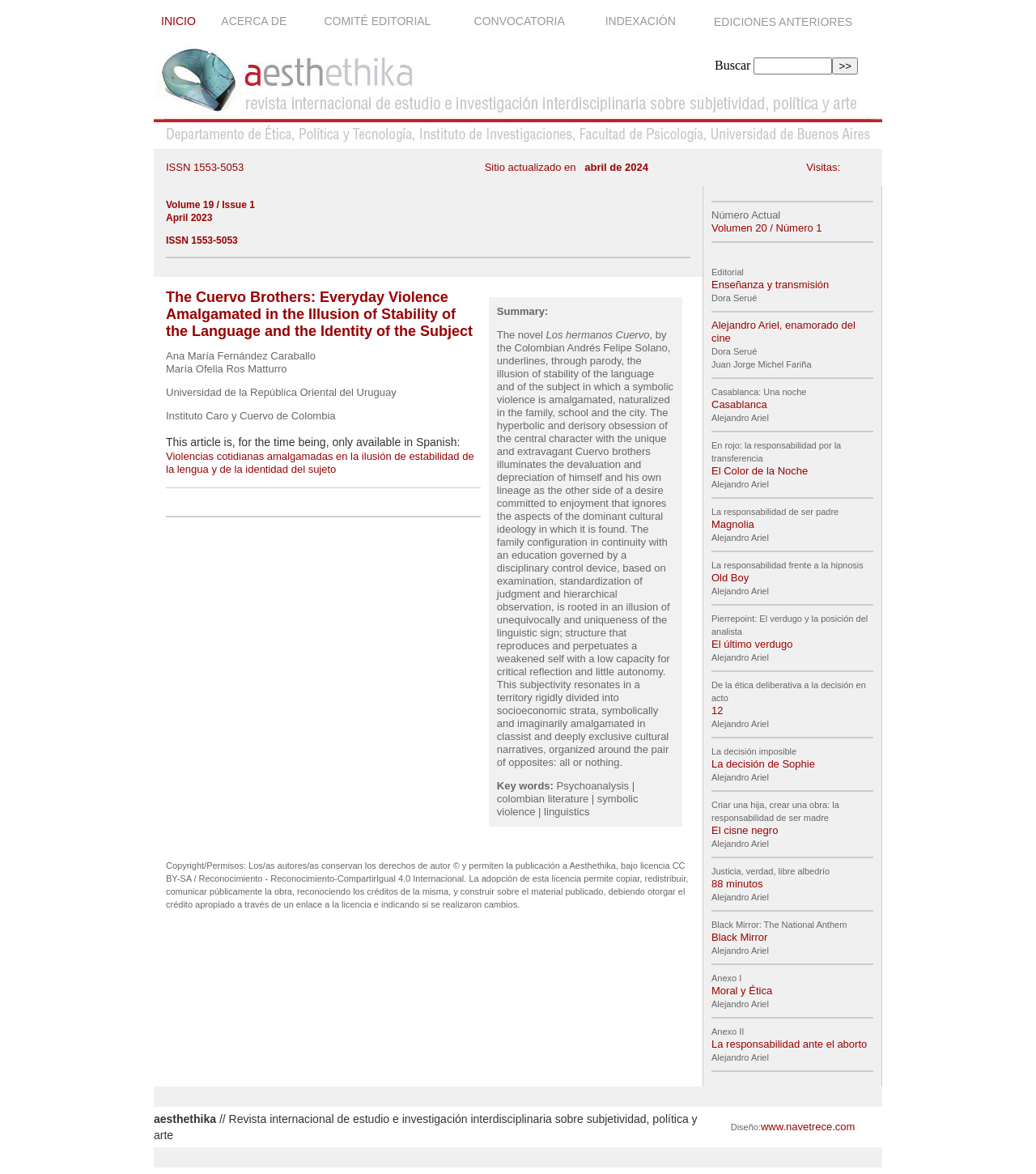Please specify the bounding box coordinates of the clickable region necessary for completing the following instruction: "Click on the 'INICIO' link". The coordinates must consist of four float numbers between 0 and 1, i.e., [left, top, right, bottom].

[0.155, 0.012, 0.189, 0.023]